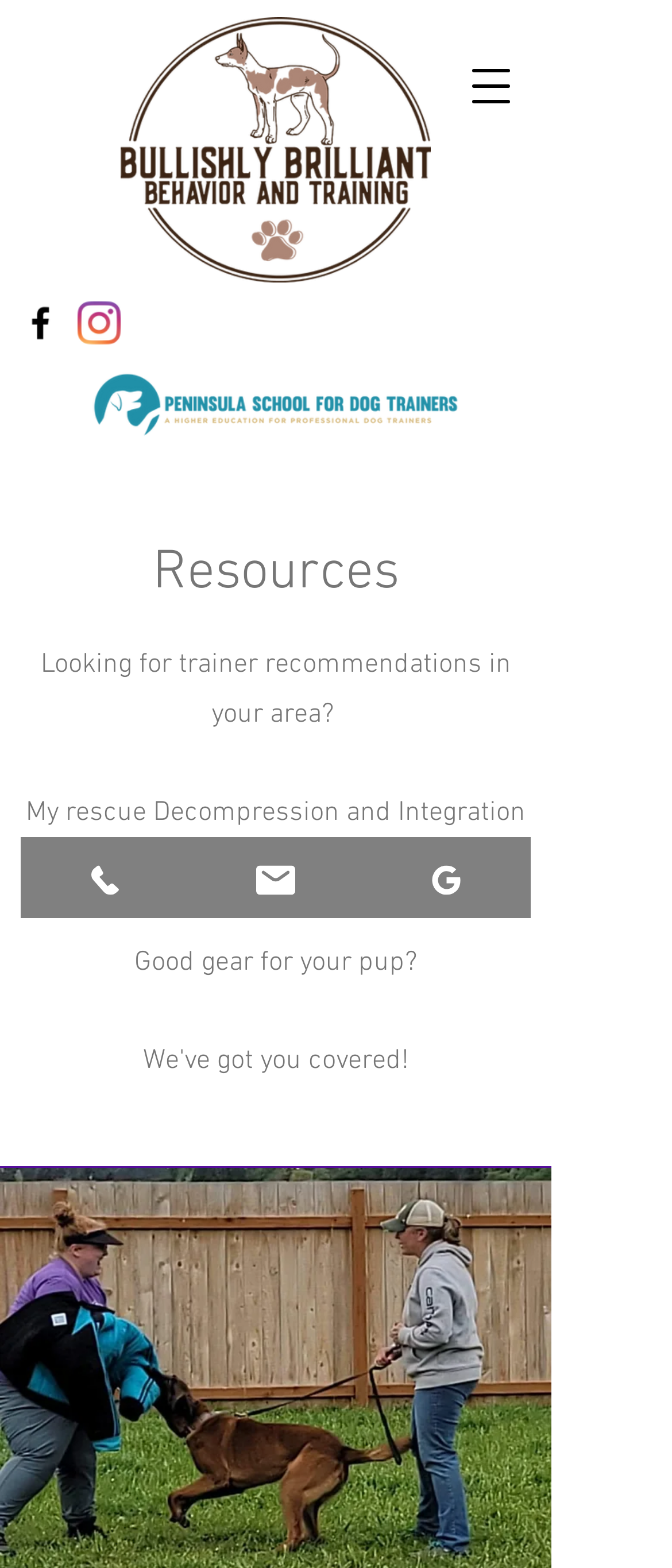Provide a brief response to the question below using a single word or phrase: 
How many social media links are available?

1